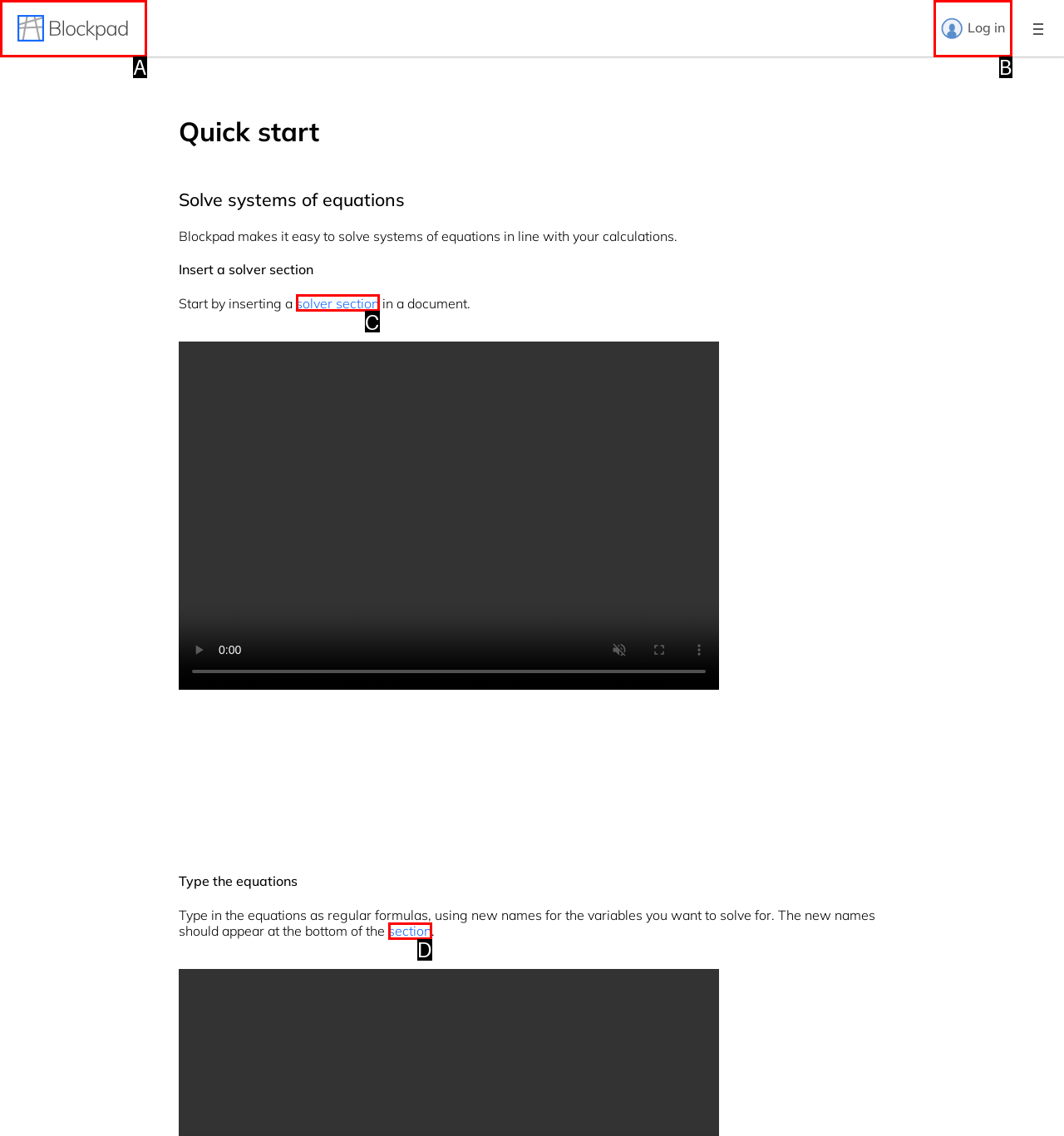Based on the given description: Log in, identify the correct option and provide the corresponding letter from the given choices directly.

B